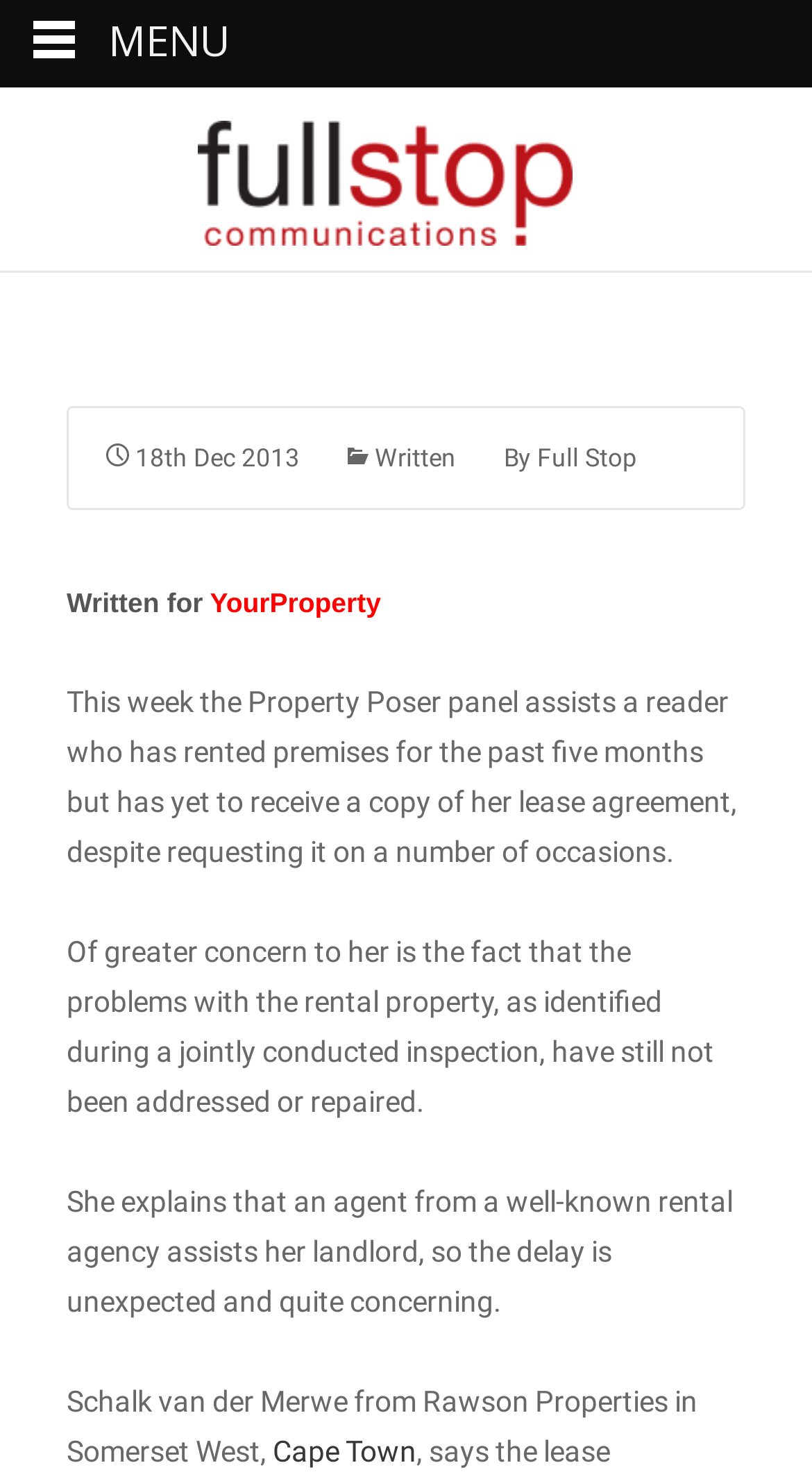What is the location of Rawson Properties?
Answer the question using a single word or phrase, according to the image.

Somerset West